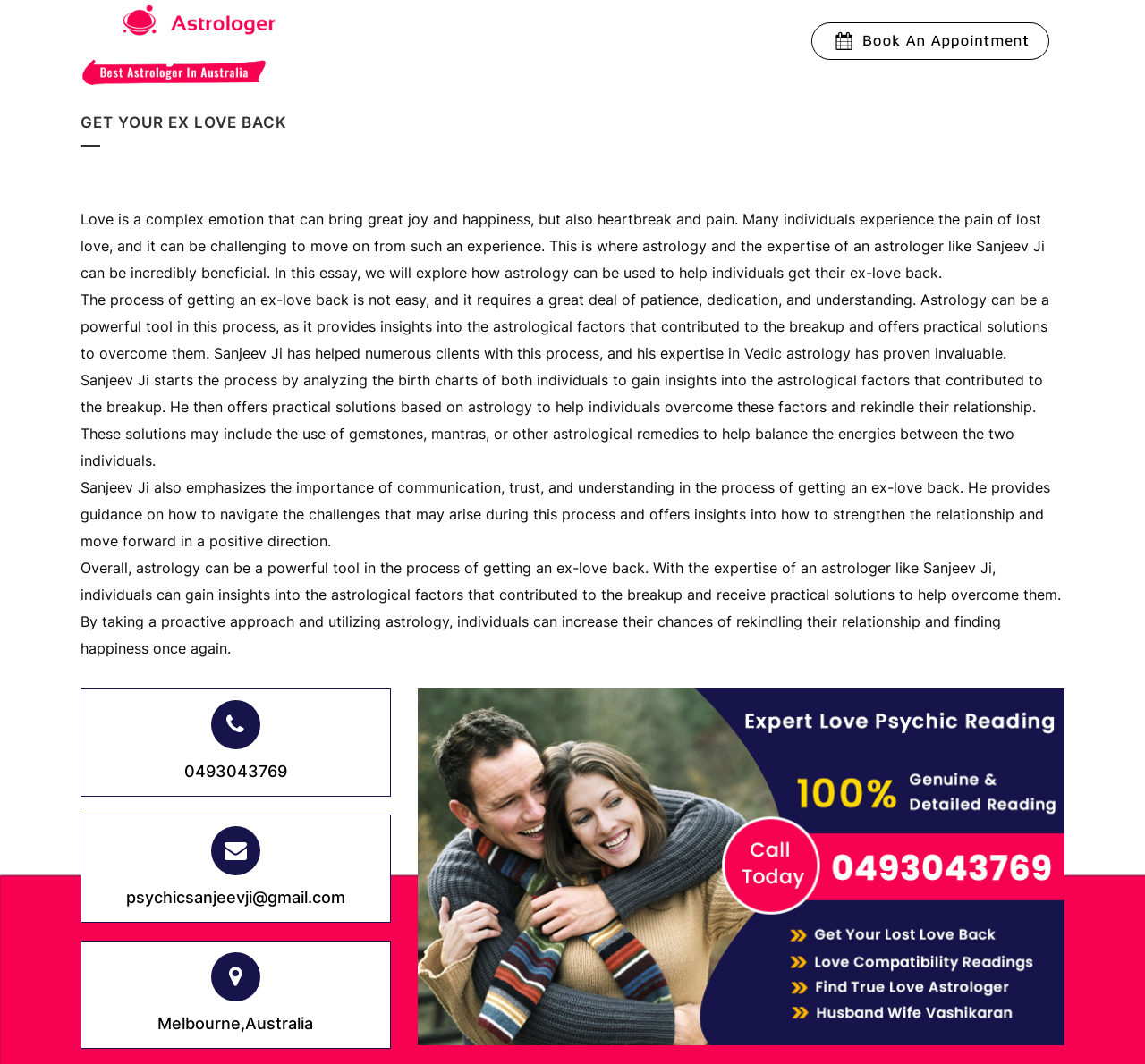Give a concise answer using one word or a phrase to the following question:
What is the contact information provided on the webpage?

Phone number and email